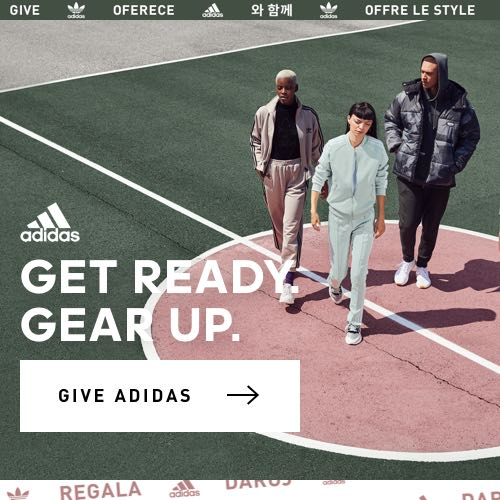Refer to the image and provide a thorough answer to this question:
How many people are in the image?

The caption explicitly states that the image features 'three stylish individuals walking together on a vibrant basketball court', which confirms that there are three people in the image.